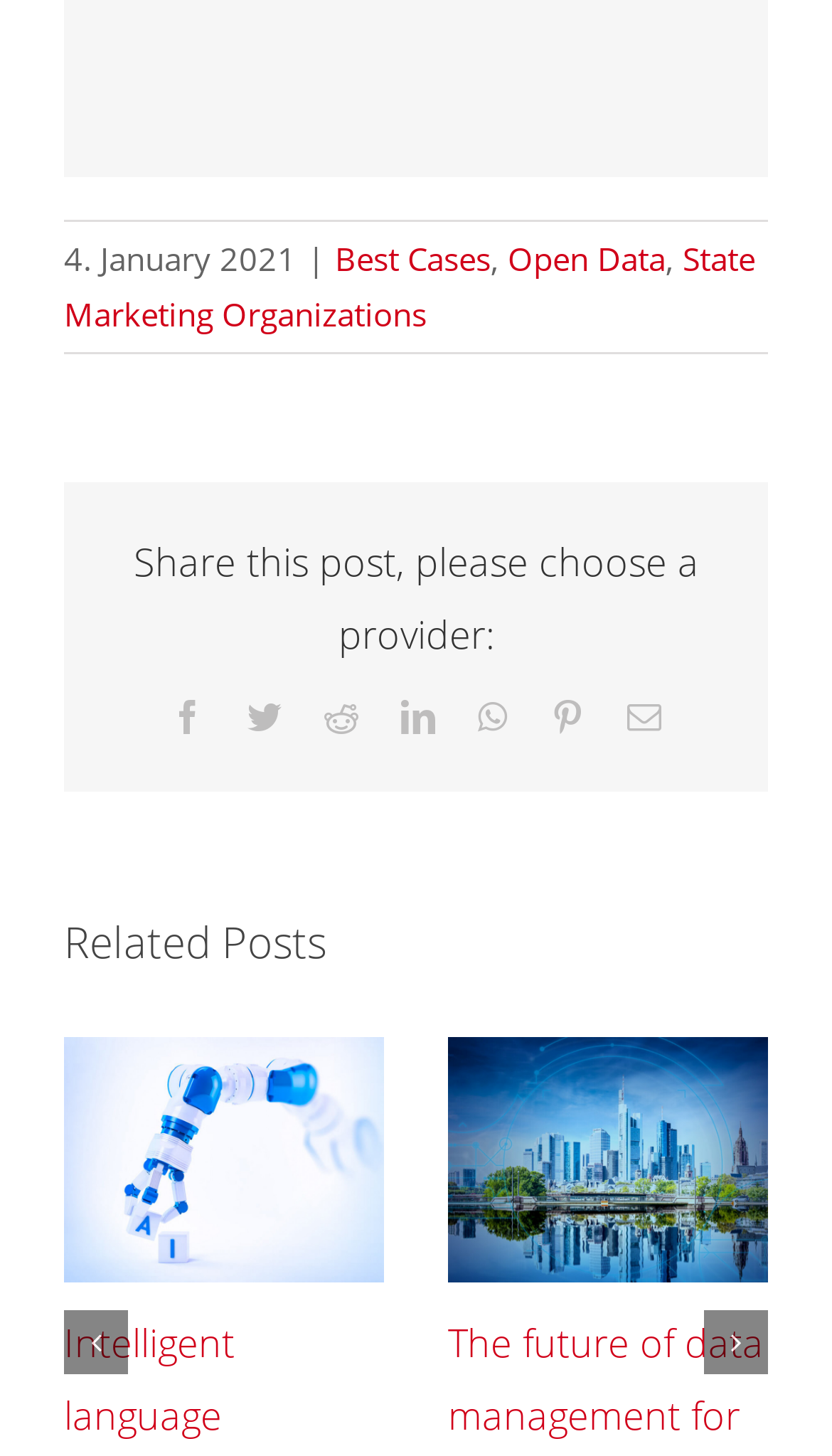Locate the bounding box coordinates of the element that needs to be clicked to carry out the instruction: "Visit DA News". The coordinates should be given as four float numbers ranging from 0 to 1, i.e., [left, top, right, bottom].

None